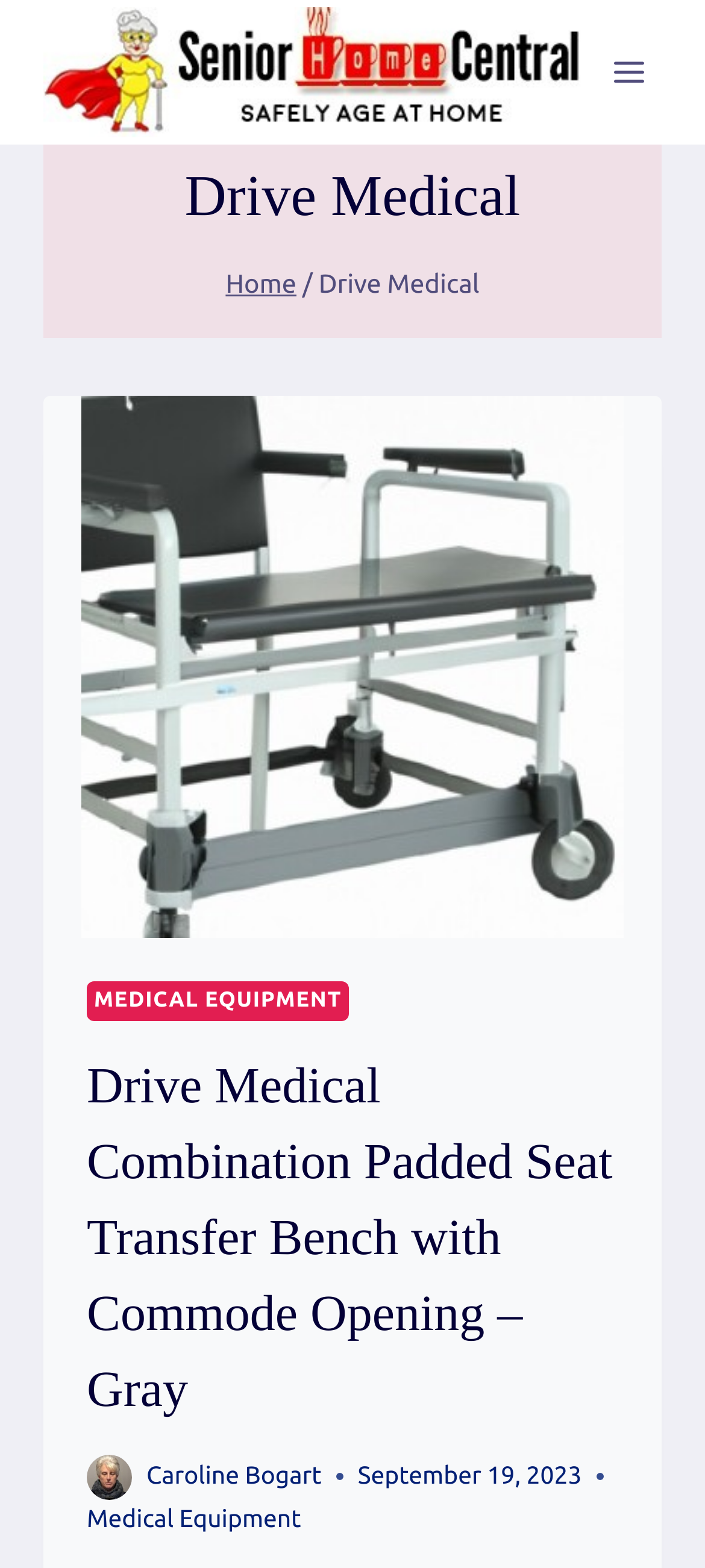Please determine the bounding box coordinates for the element that should be clicked to follow these instructions: "View the 'Drive Medical Combination Padded Seat Transfer Bench with Commode Opening – Gray' product".

[0.062, 0.252, 0.938, 0.598]